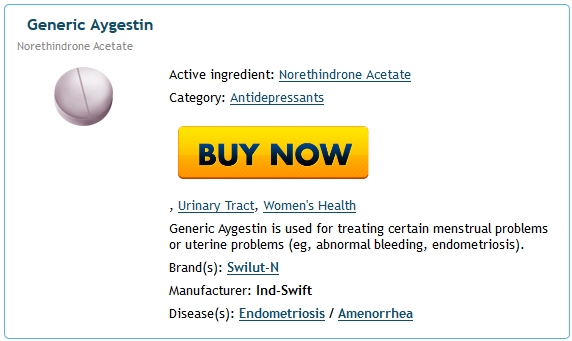Convey all the details present in the image.

The image features information about Generic Aygestin, a medication containing the active ingredient Norethindrone Acetate. It is categorized under antidepressants and is indicated for treating various women’s health issues, particularly related to the urinary tract. The image prominently displays a pill, symbolizing the medication, alongside a vibrant yellow "BUY NOW" button that encourages purchasing. Additional details highlight its brand, Swilut-N, the manufacturer, Ind-Swift, and associated medical conditions such as endometriosis and amenorrhea. This illustration serves to inform potential users about the product while facilitating an easy purchase option.